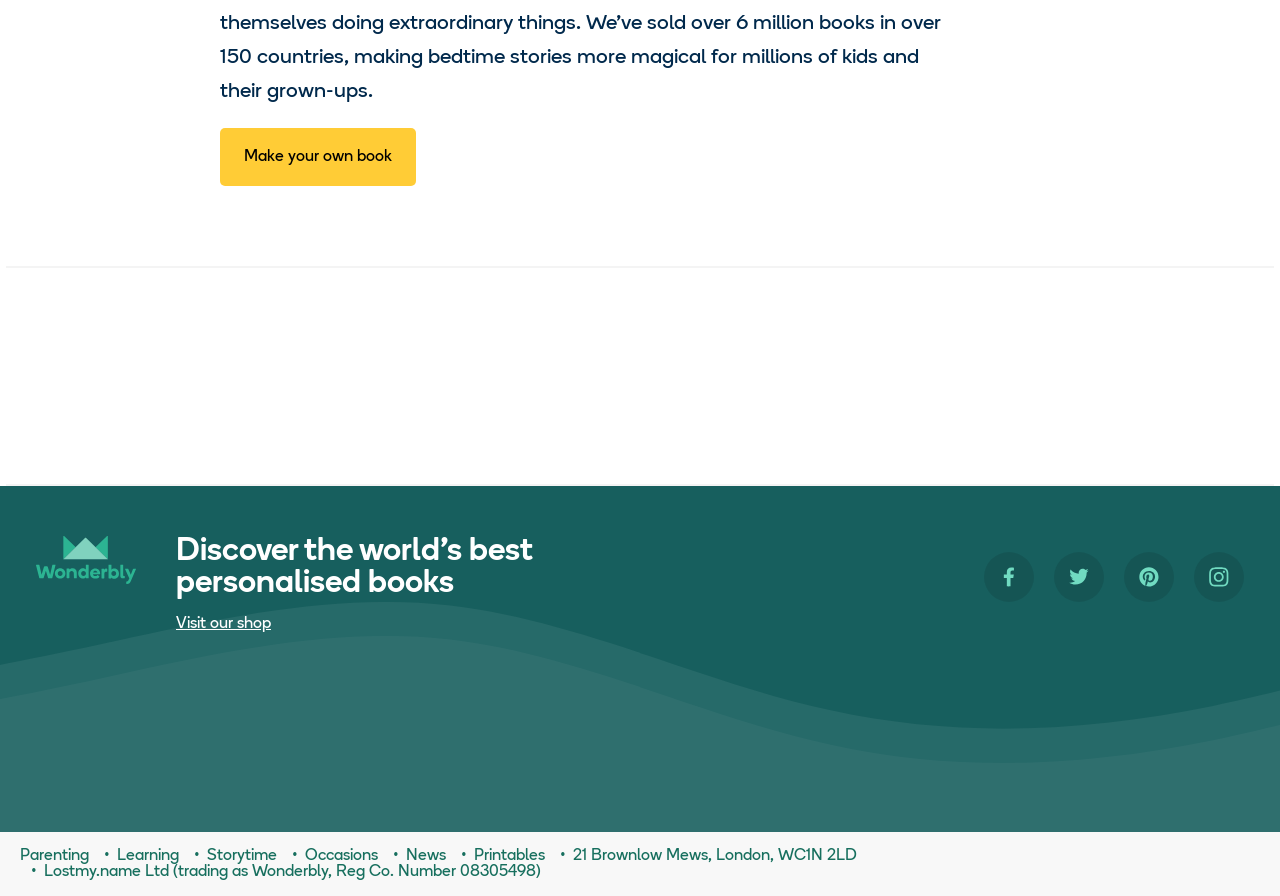What social media platforms are linked on the website?
Can you provide an in-depth and detailed response to the question?

The social media platforms can be found at the bottom of the page, where there are links to Facebook, Twitter, Pinterest, and Instagram, each accompanied by an image.